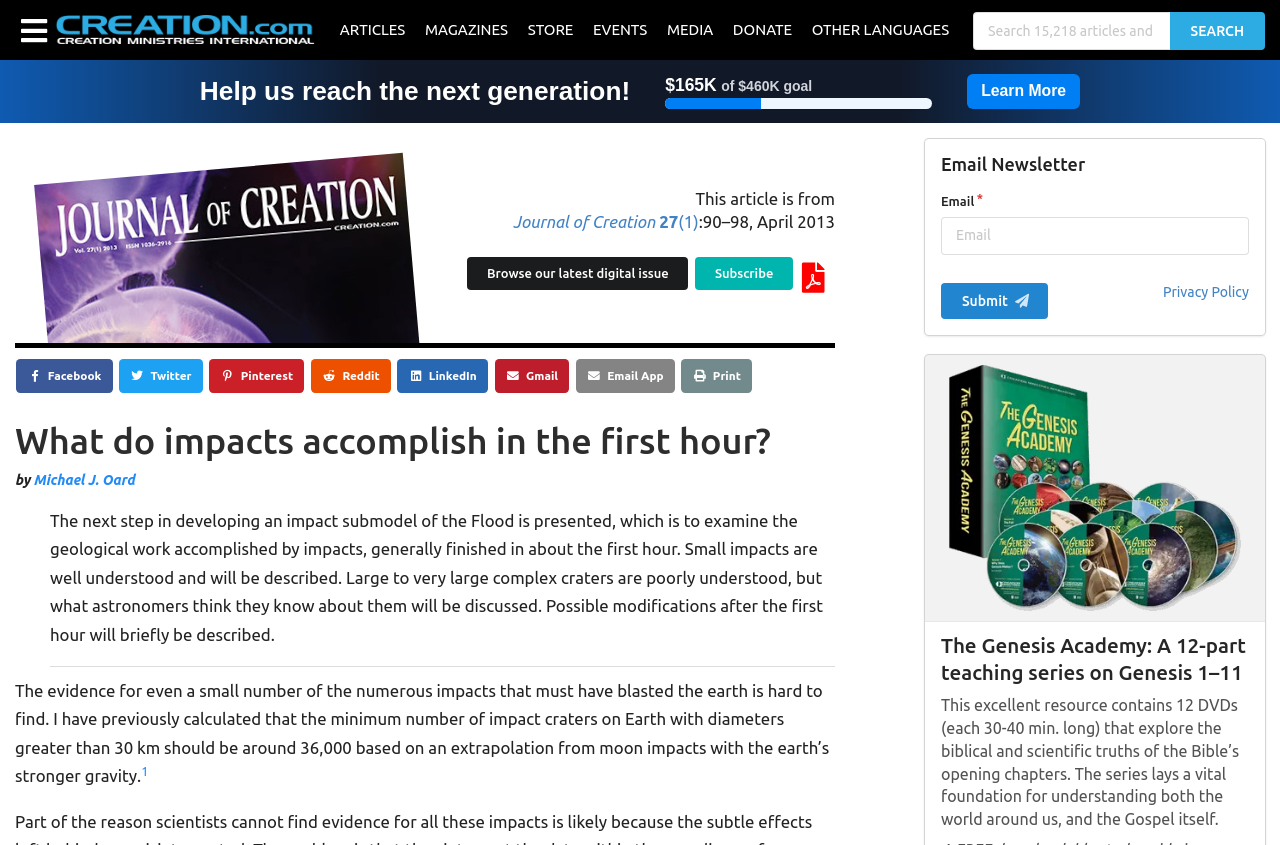What is the name of the organization?
Based on the image, answer the question with as much detail as possible.

The name of the organization can be found in the top-left corner of the webpage, where it says 'Creation.com | Creation Ministries International'.